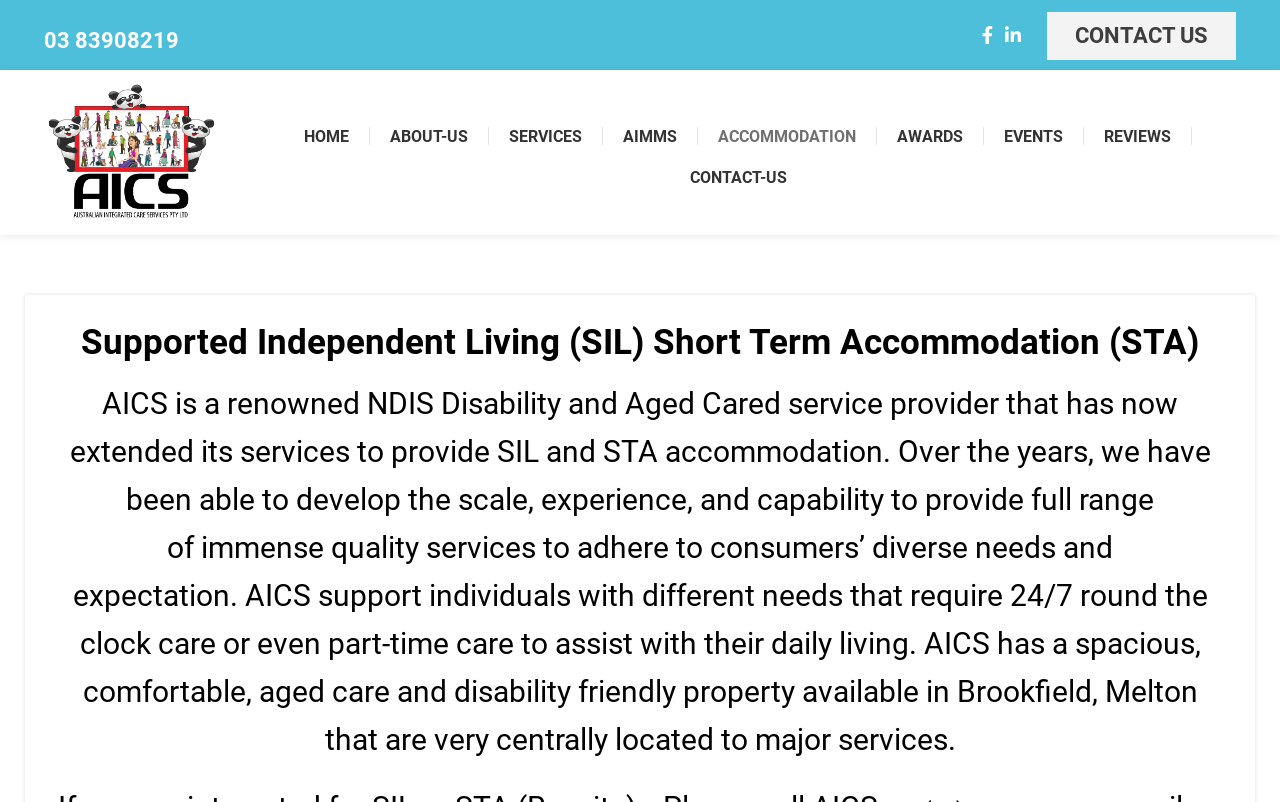Can you specify the bounding box coordinates of the area that needs to be clicked to fulfill the following instruction: "Learn about ACCOMMODATION services"?

[0.561, 0.145, 0.669, 0.195]